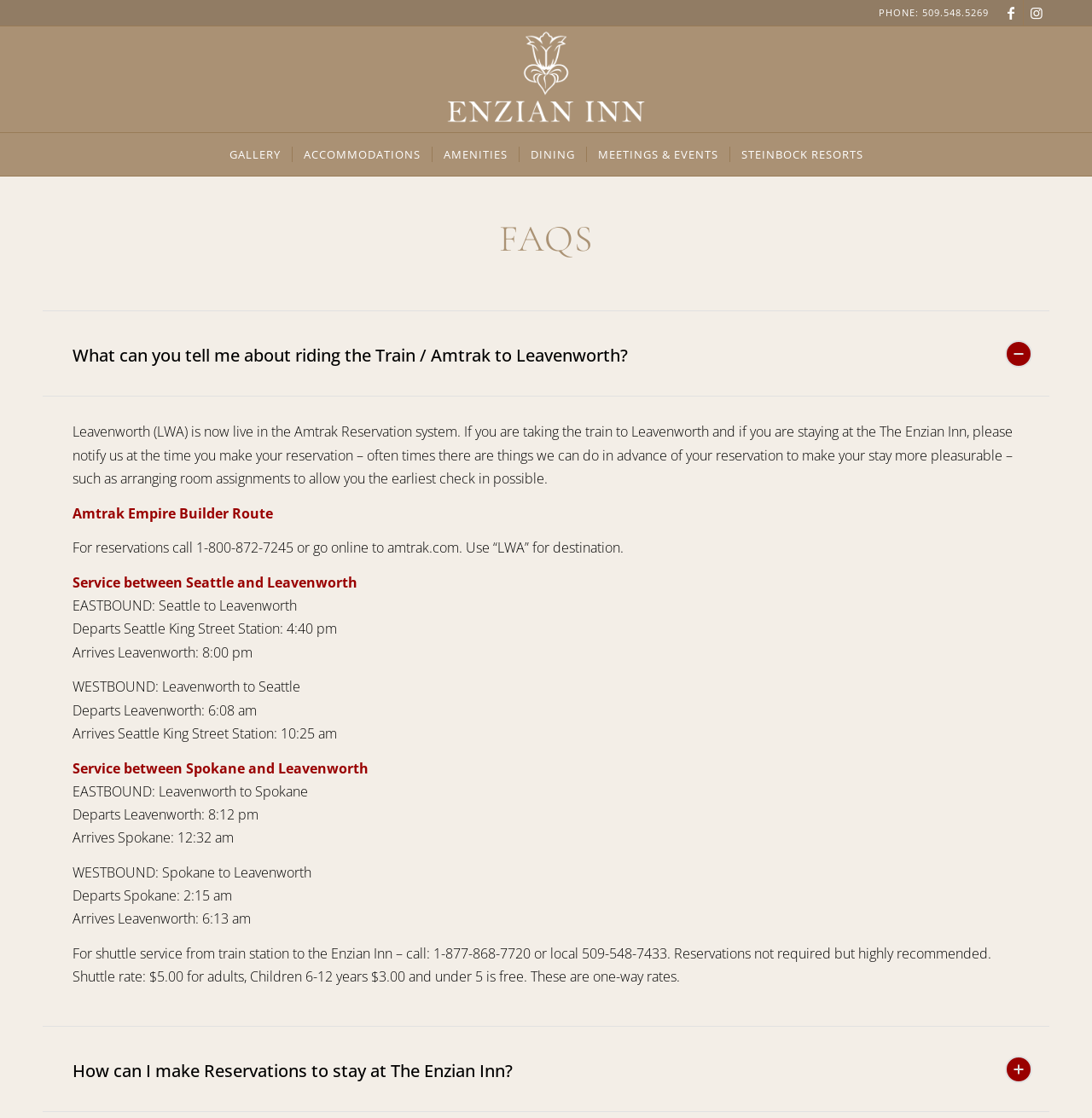Please locate the clickable area by providing the bounding box coordinates to follow this instruction: "Click on How can I make Reservations to stay at The Enzian Inn? tab".

[0.039, 0.918, 0.961, 0.995]